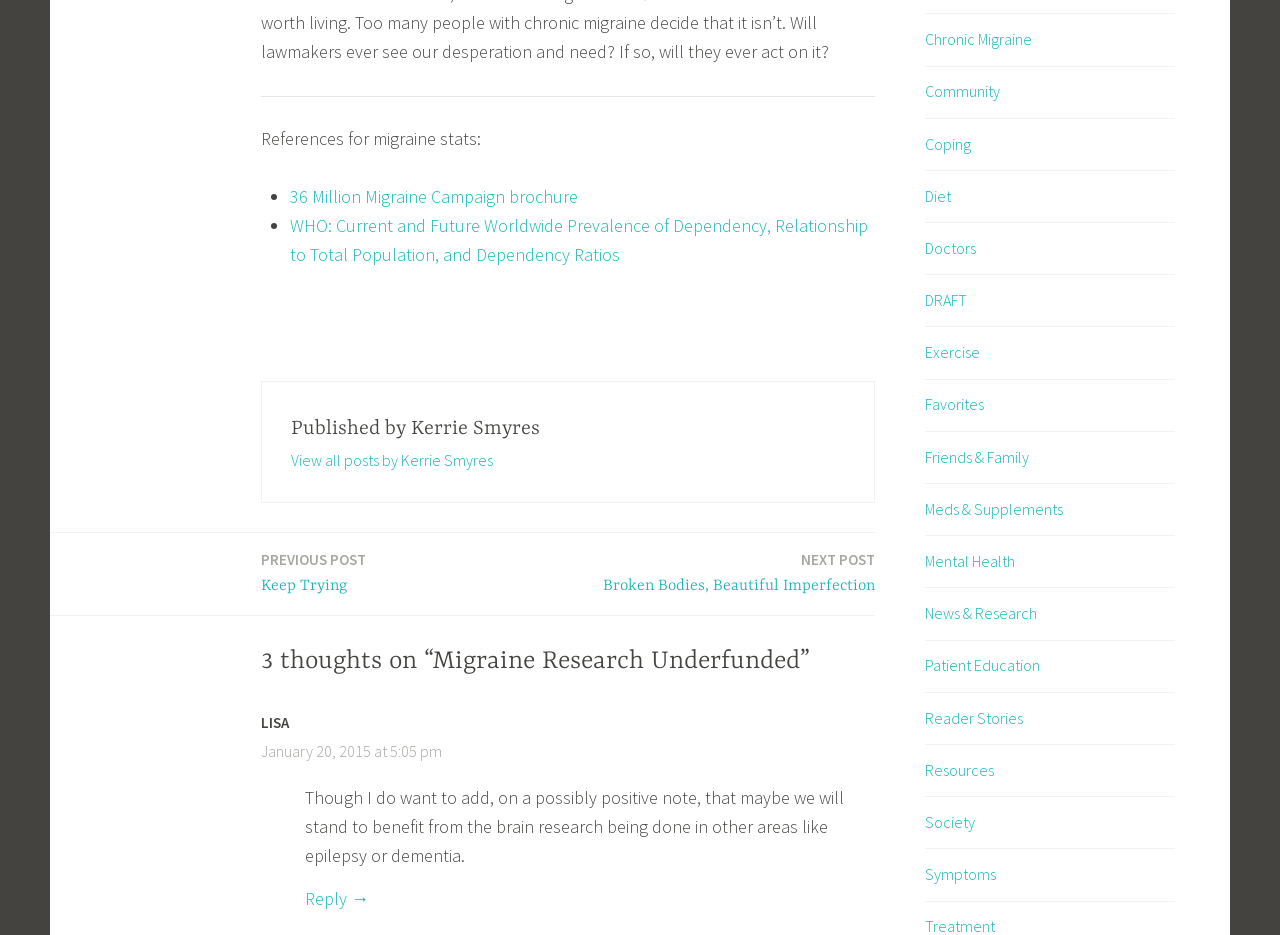Identify the bounding box coordinates of the clickable region necessary to fulfill the following instruction: "View all posts by Kerrie Smyres". The bounding box coordinates should be four float numbers between 0 and 1, i.e., [left, top, right, bottom].

[0.227, 0.481, 0.385, 0.503]